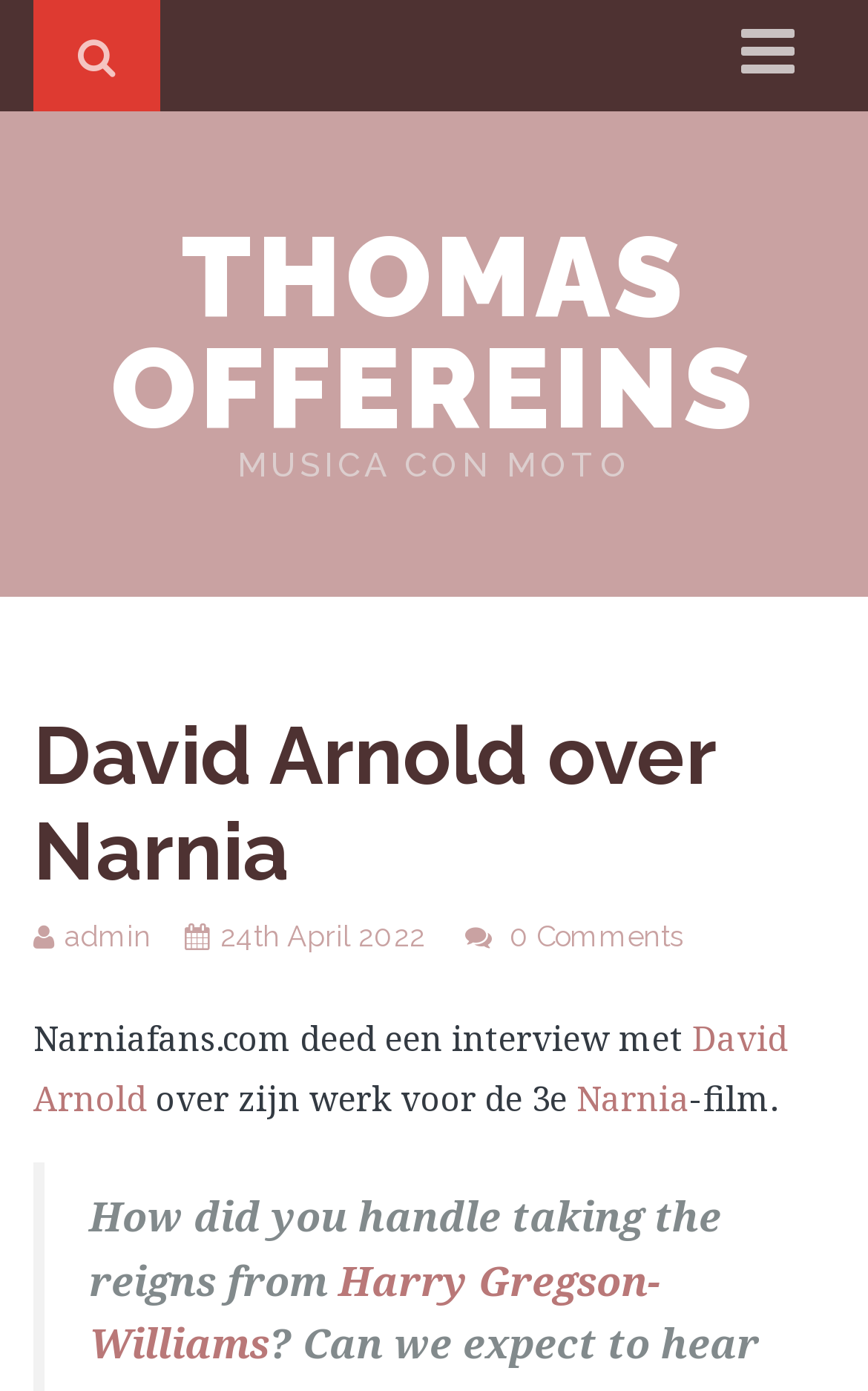How many links are present in the header section?
From the image, respond using a single word or phrase.

3